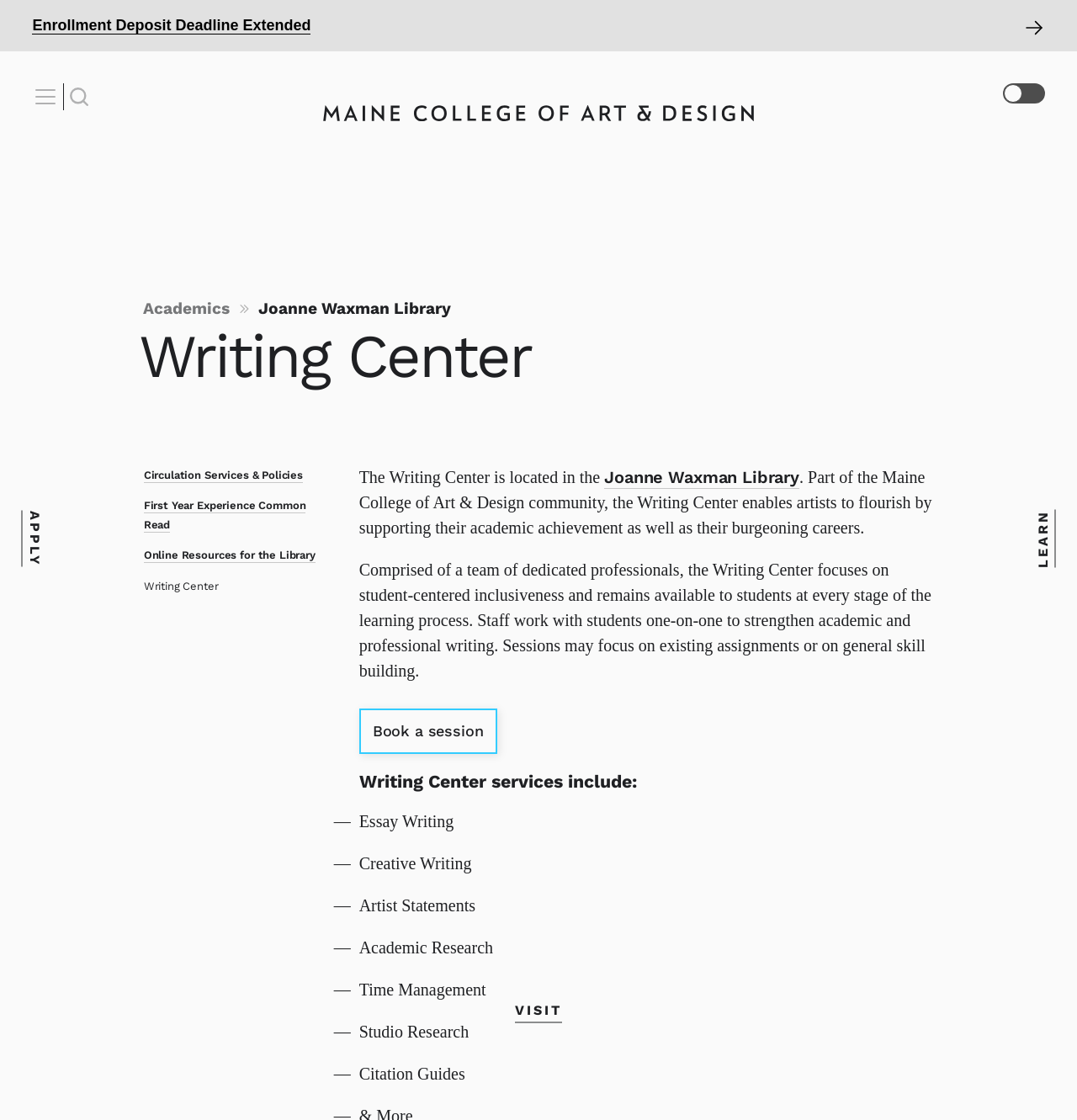Please answer the following query using a single word or phrase: 
What is the name of the library?

Joanne Waxman Library